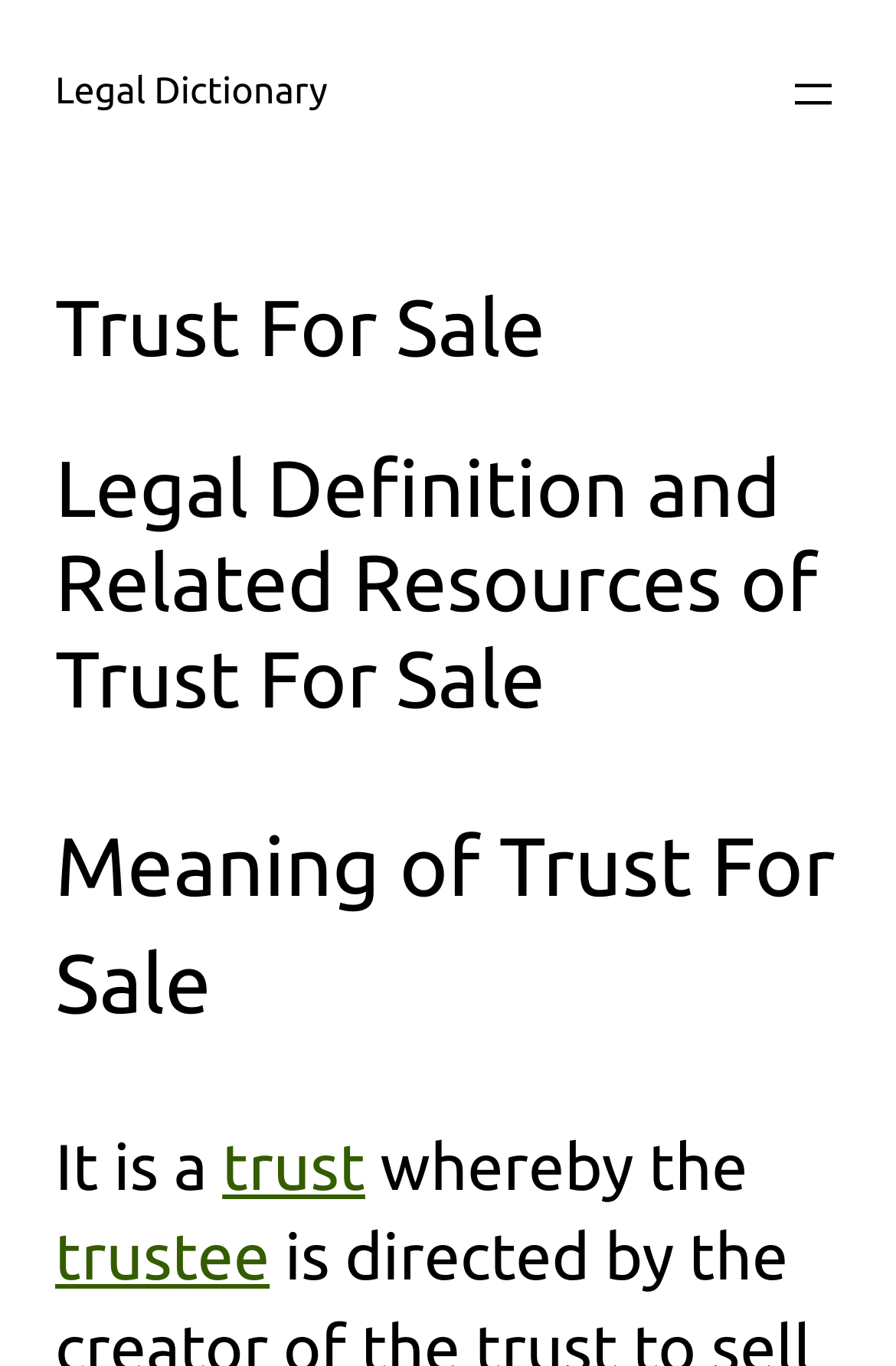Given the element description aria-label="Open menu", predict the bounding box coordinates for the UI element in the webpage screenshot. The format should be (top-left x, top-left y, bottom-right x, bottom-right y), and the values should be between 0 and 1.

[0.877, 0.048, 0.938, 0.089]